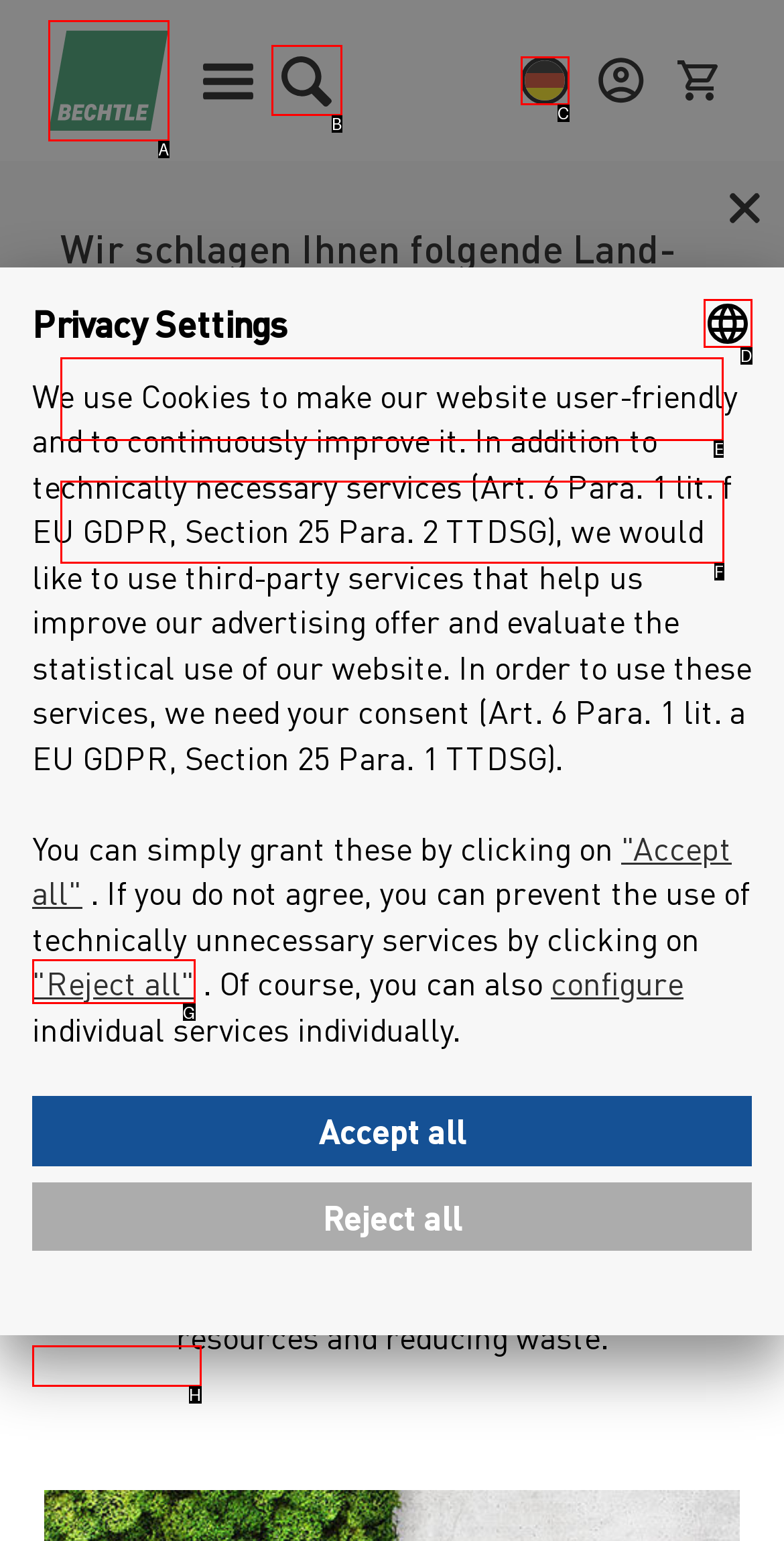Look at the highlighted elements in the screenshot and tell me which letter corresponds to the task: Click the 'Deutschland' button.

E